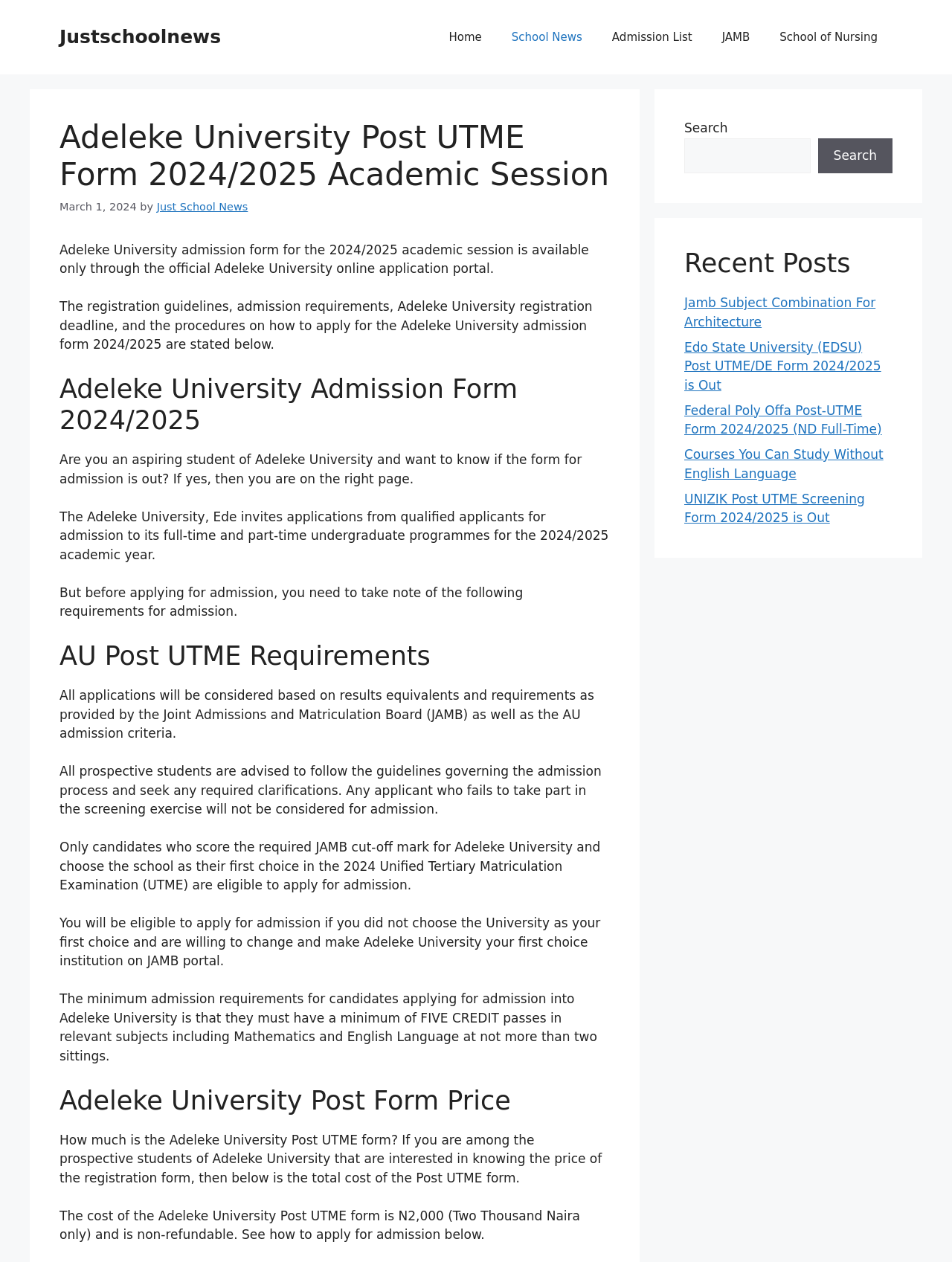Could you find the bounding box coordinates of the clickable area to complete this instruction: "Apply for Adeleke University admission"?

[0.062, 0.192, 0.619, 0.219]